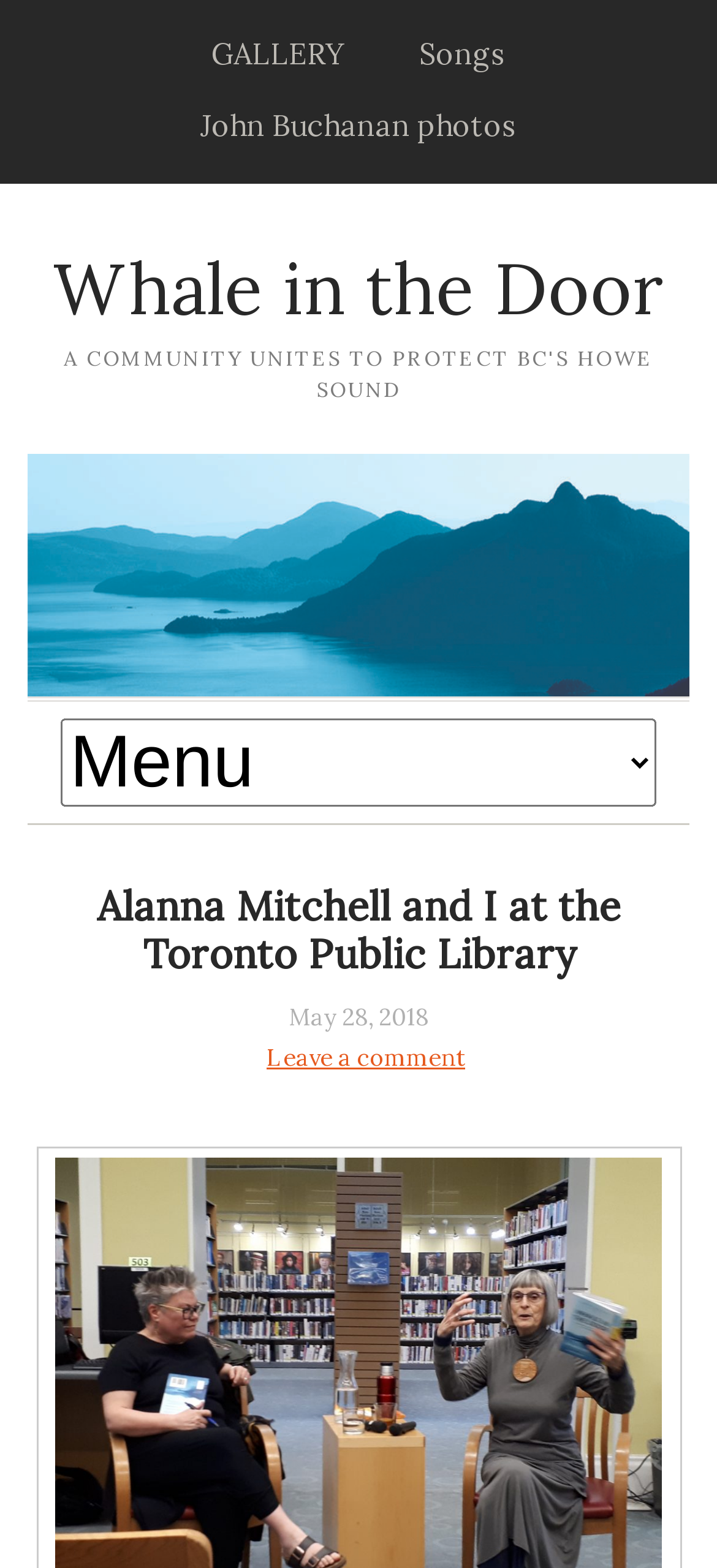Give a detailed account of the webpage, highlighting key information.

The webpage appears to be a blog post or article about an event or experience shared by the author. At the top of the page, there are three links: "GALLERY", "Songs", and "John Buchanan photos", which are positioned horizontally and take up about half of the page's width.

Below these links, there is a large heading that reads "Whale in the Door", which spans almost the entire width of the page. Directly below this heading is a link with the same text, "Whale in the Door". 

Further down the page, there is another heading that reads "A COMMUNITY UNITES TO PROTECT BC'S HOWE SOUND", which is also quite wide and takes up about the same amount of horizontal space as the previous heading. Below this heading, there is another link with the text "Whale in the Door", which is positioned similarly to the previous one.

On the right side of the page, there is a combobox with no visible text, which is positioned about halfway down the page. Below the combobox, there is a heading that reads "Alanna Mitchell and I at the Toronto Public Library", which is narrower than the previous headings and takes up about a quarter of the page's width.

Underneath this heading, there is a link with the text "May 28, 2018", which is accompanied by a time element that displays the time. Finally, there is a link that reads "Leave a comment", which is positioned at the bottom of the page.